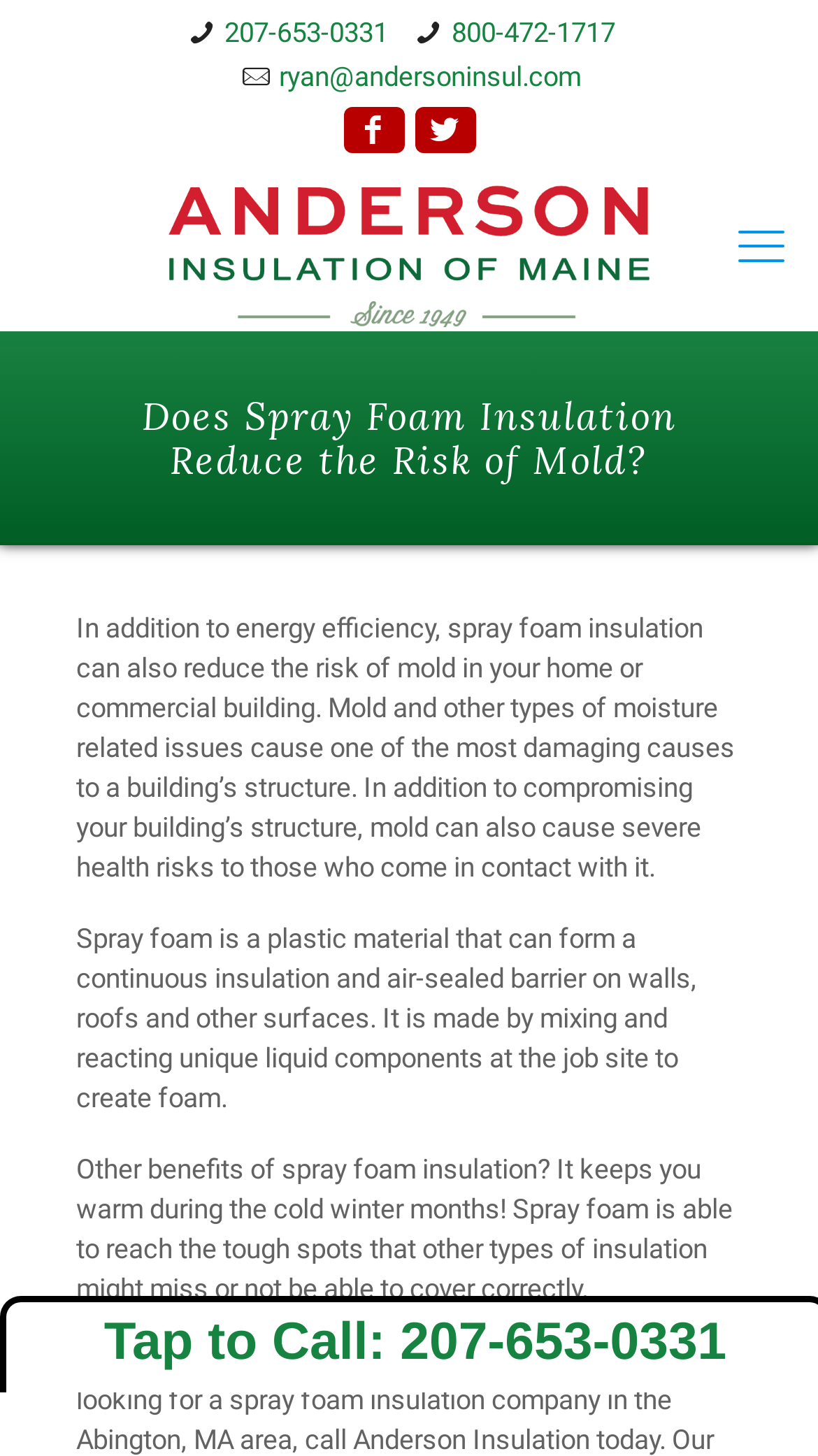Answer the question briefly using a single word or phrase: 
What is the phone number to contact?

207-653-0331